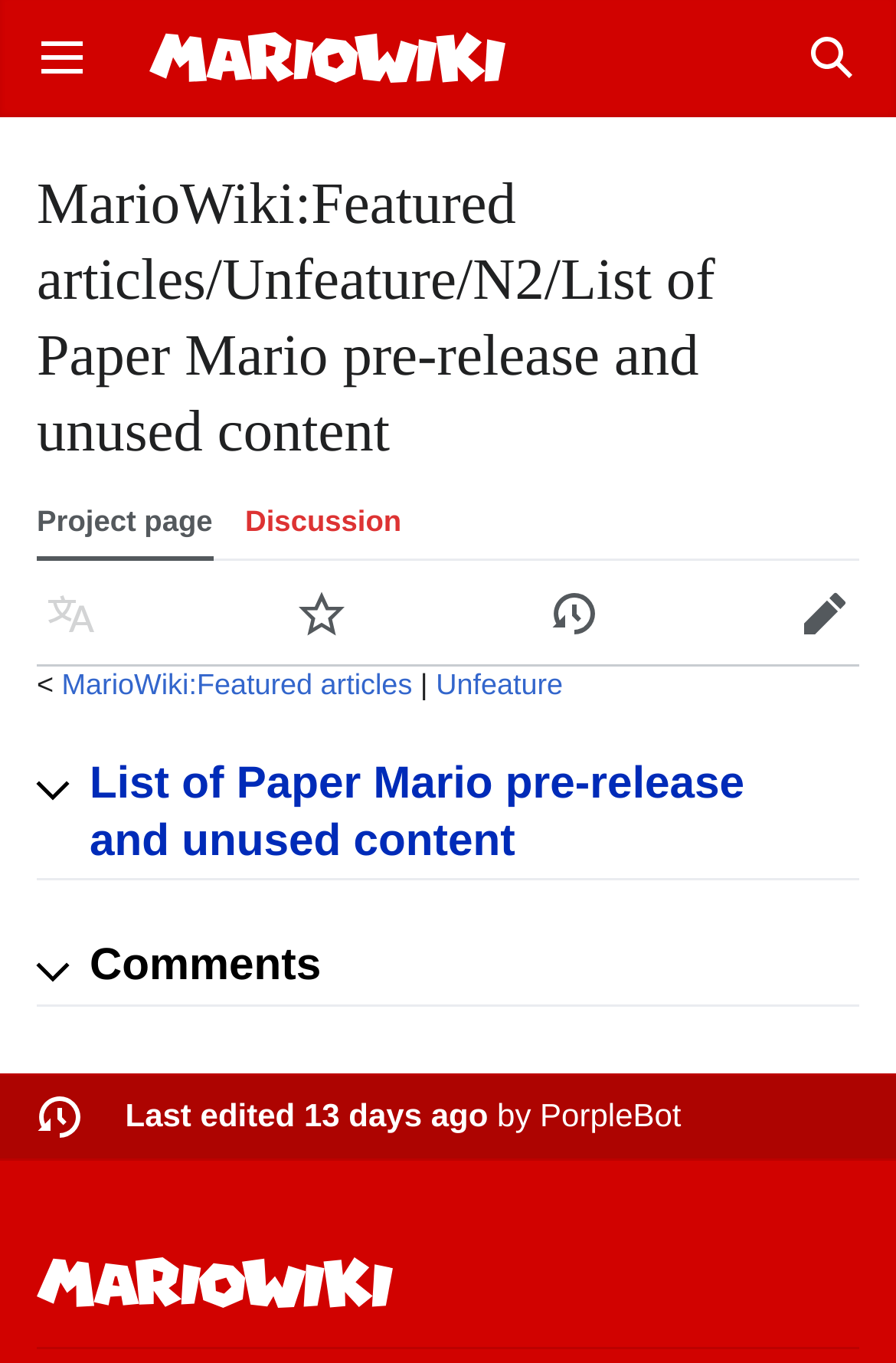Locate the bounding box coordinates of the element to click to perform the following action: 'View list of Paper Mario pre-release and unused content'. The coordinates should be given as four float values between 0 and 1, in the form of [left, top, right, bottom].

[0.1, 0.554, 0.872, 0.639]